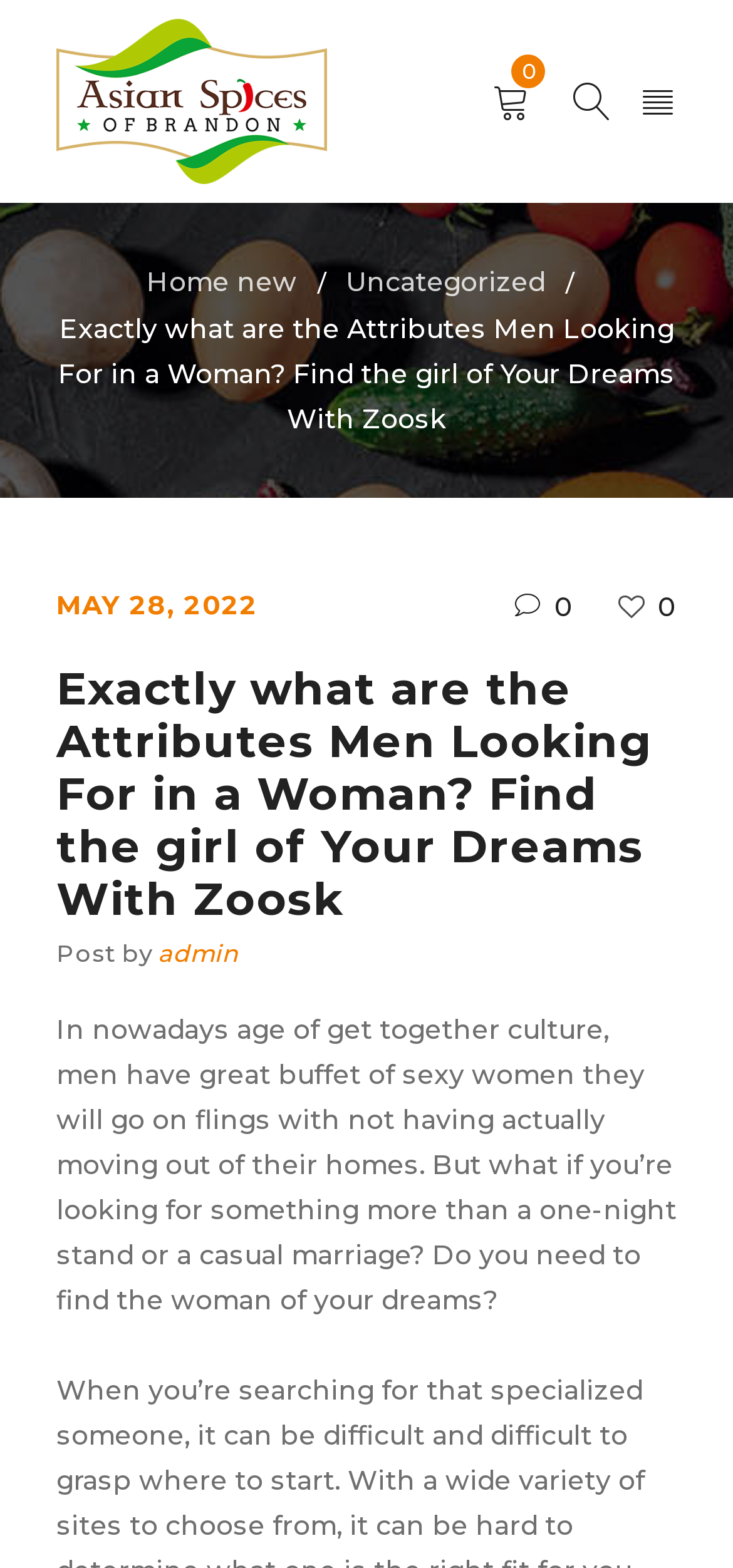Explain the webpage's layout and main content in detail.

The webpage appears to be a blog post or article discussing the attributes men look for in a woman. At the top of the page, there is a logo or image of "Yoome" on the left side, accompanied by a link to "Yoome". On the right side, there is a link with an icon, possibly a notification or alert symbol.

Below this top section, there is a navigation menu with links to "Home new", "Uncategorized", and a separator symbol "/". The title of the article, "Exactly what are the Attributes Men Looking For in a Woman? Find the girl of Your Dreams With Zoosk", is prominently displayed, followed by the date "MAY 28, 2022". 

To the right of the date, there is a small text "0" and a message "You need to login first". The main content of the article begins below this section, with a heading that repeats the title of the article. The author of the post is credited as "admin". 

The article itself starts with a paragraph discussing the modern dating culture and the possibility of finding a meaningful relationship. The text is divided into multiple sections, with a clear hierarchy of headings and paragraphs. There are no other images on the page besides the "Yoome" logo.